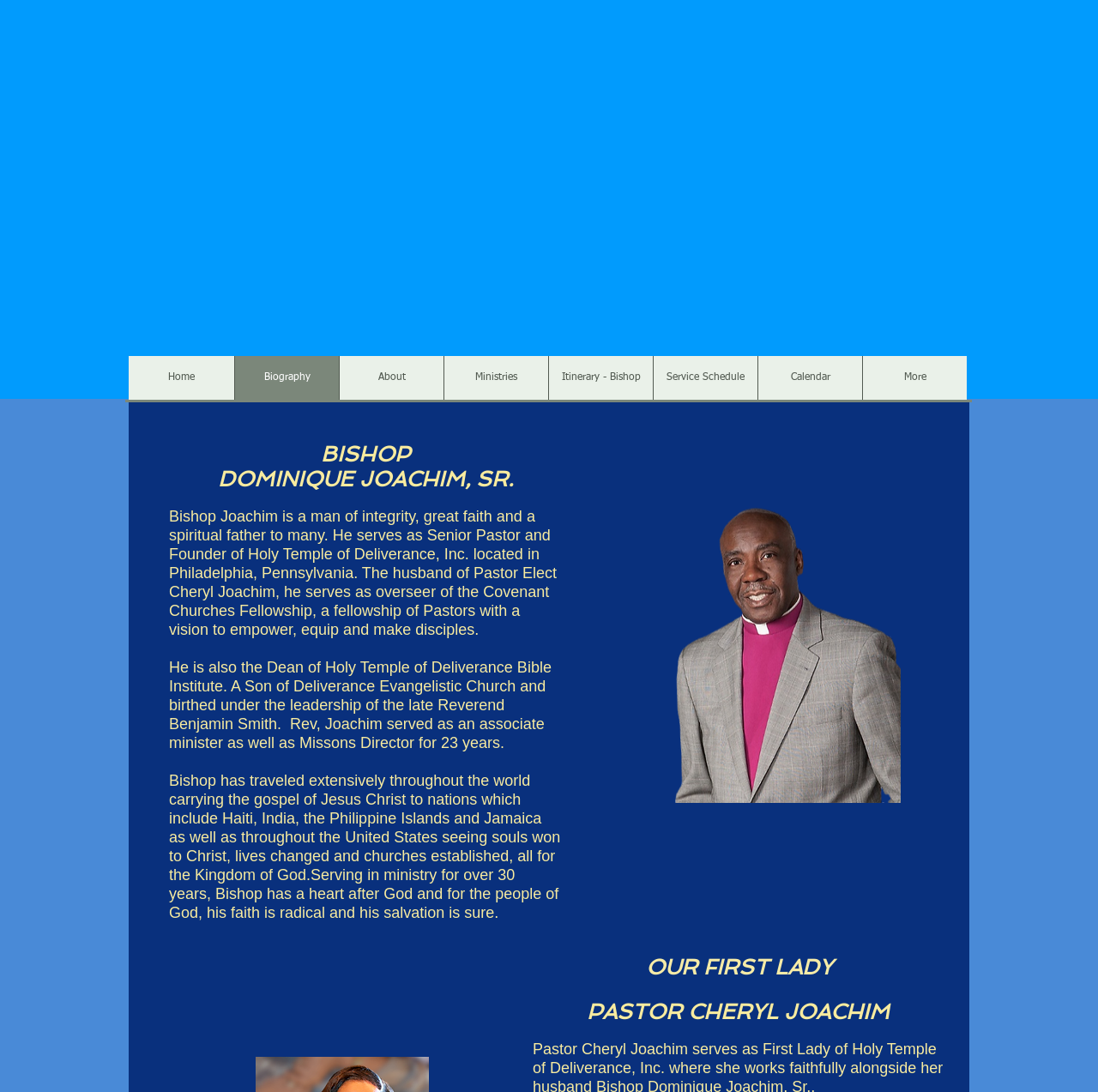Examine the image carefully and respond to the question with a detailed answer: 
What is the location of Holy Temple of Deliverance?

According to the text, Holy Temple of Deliverance, Inc. is located in Philadelphia, Pennsylvania, where Bishop Joachim serves as Senior Pastor and Founder.